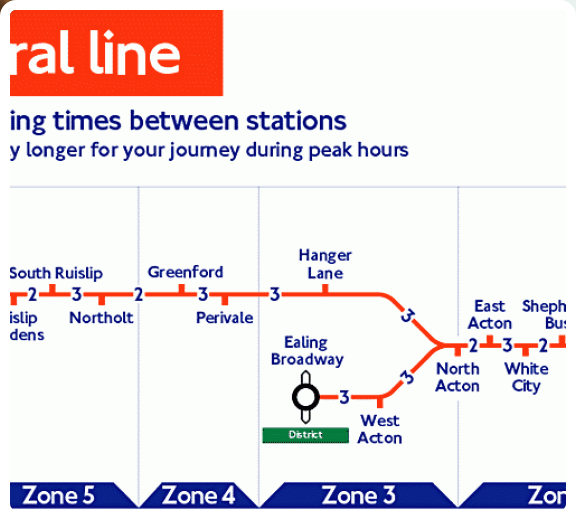Using the information in the image, give a comprehensive answer to the question: 
Why are journey times annotated with warnings?

The map annotates journey times with warnings because journey times may extend during peak hours, implying that commuters should be prepared for longer travel times during these periods and plan their journeys accordingly.